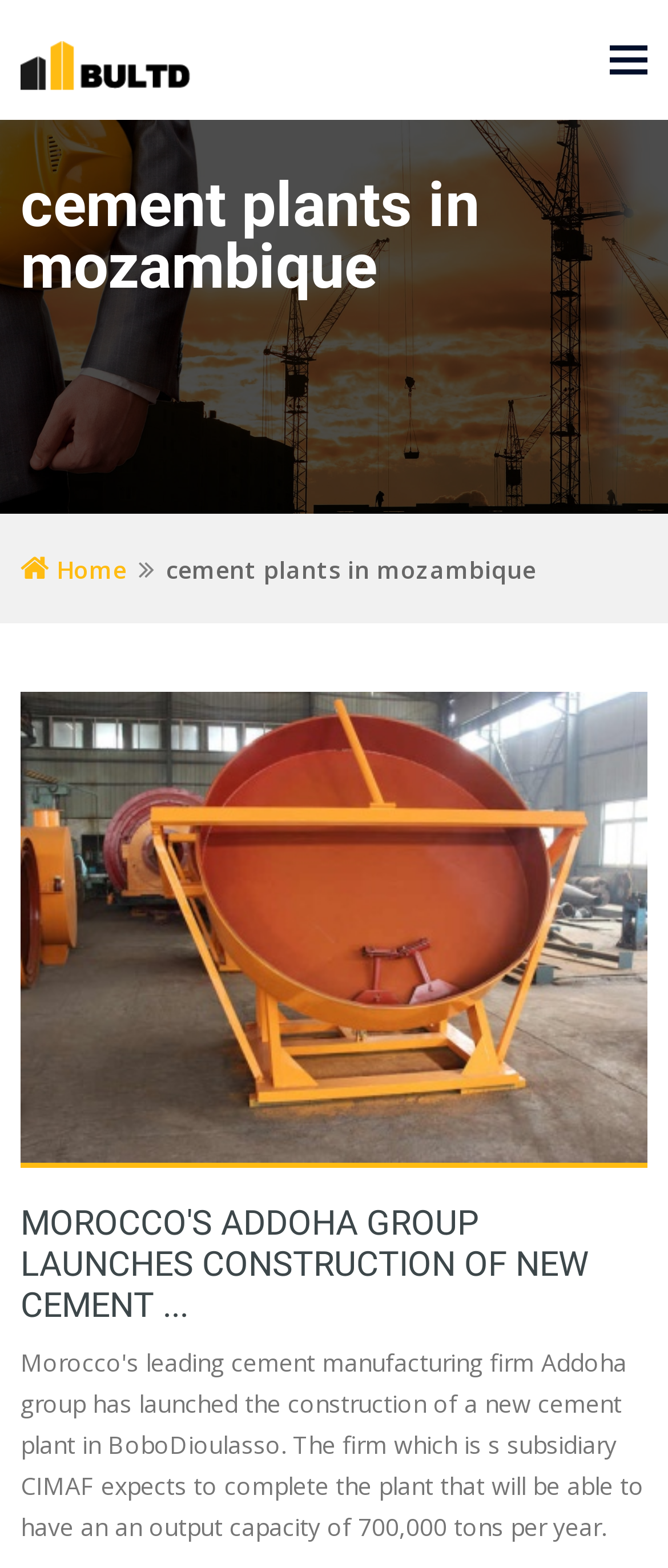Identify the bounding box coordinates for the UI element described as follows: "Toggle navigation". Ensure the coordinates are four float numbers between 0 and 1, formatted as [left, top, right, bottom].

[0.913, 0.029, 0.969, 0.048]